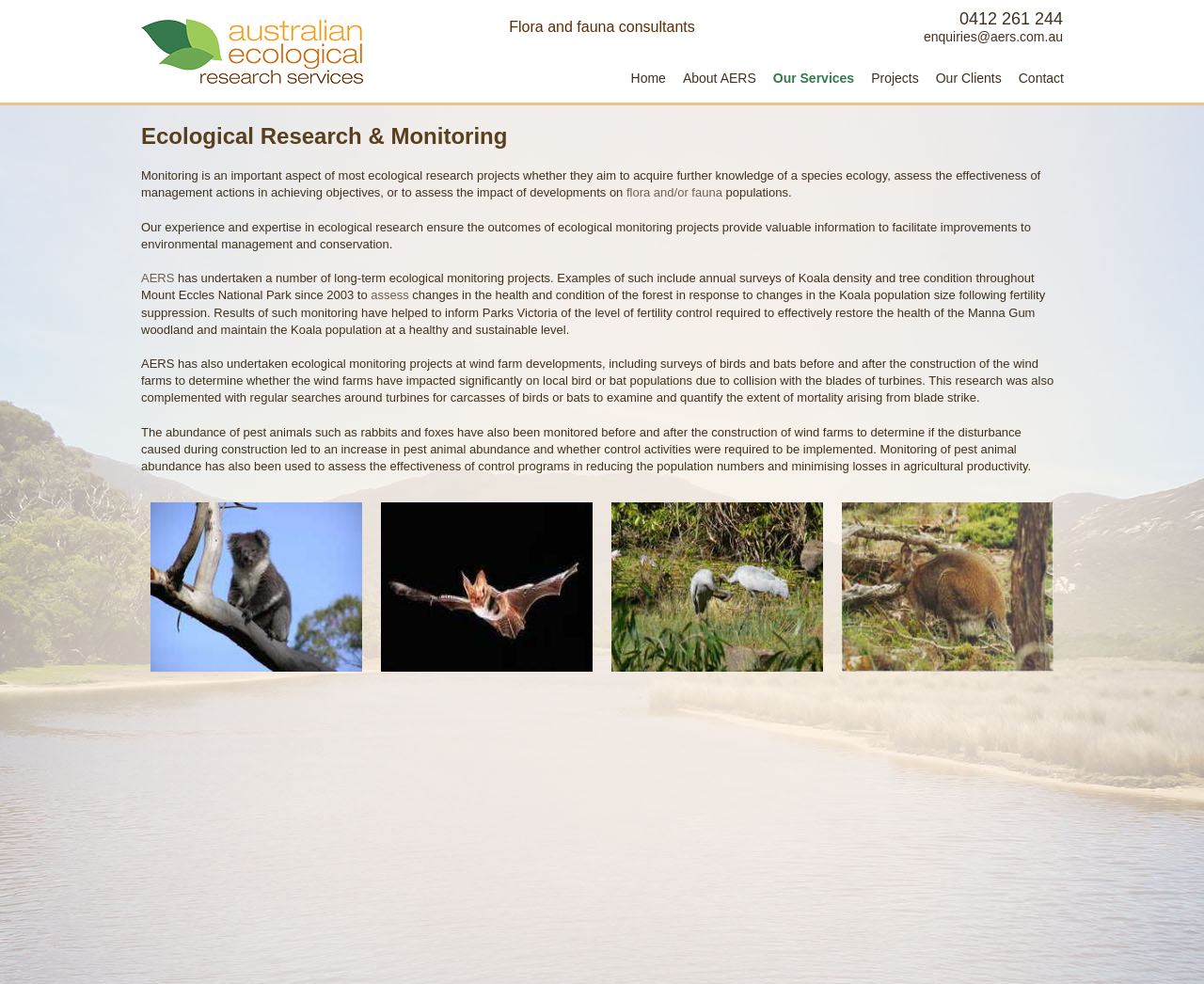Please identify the coordinates of the bounding box that should be clicked to fulfill this instruction: "Learn more about ecological research and monitoring".

[0.117, 0.121, 0.883, 0.156]